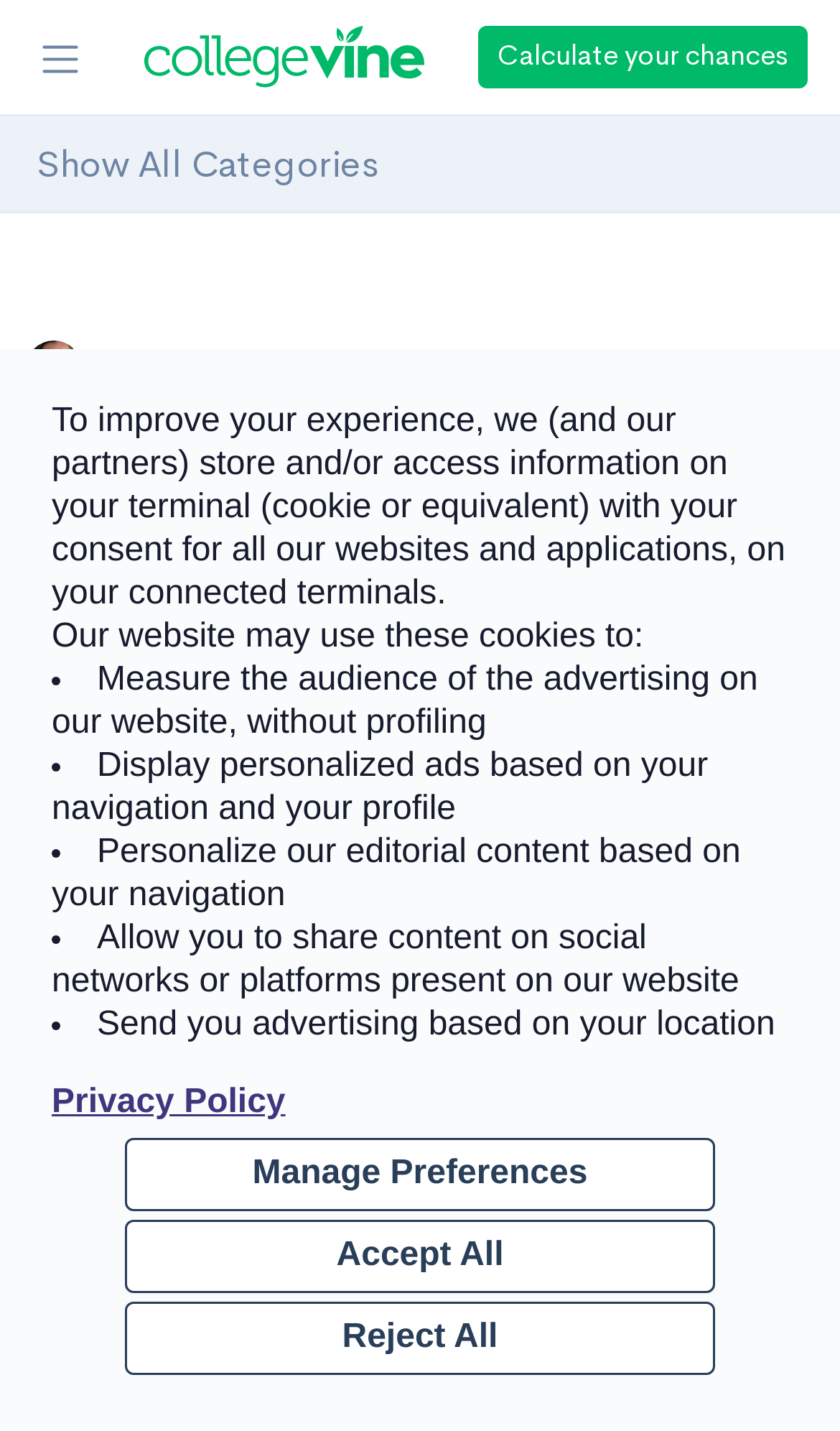Find and provide the bounding box coordinates for the UI element described with: "SAT Guides".

[0.031, 0.243, 0.851, 0.306]